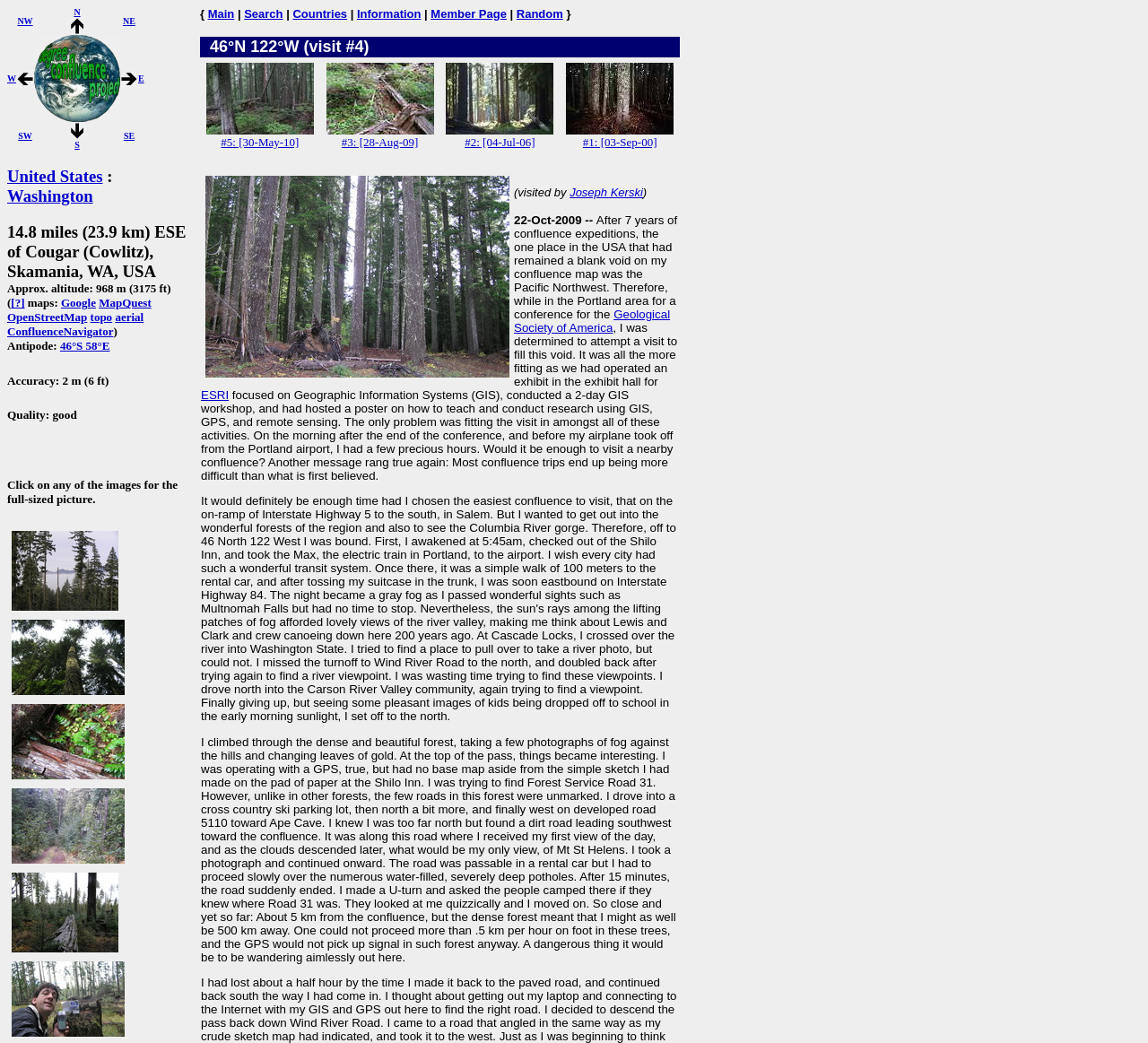Identify the bounding box coordinates necessary to click and complete the given instruction: "Explore the Degree Confluence Project.".

[0.03, 0.034, 0.105, 0.117]